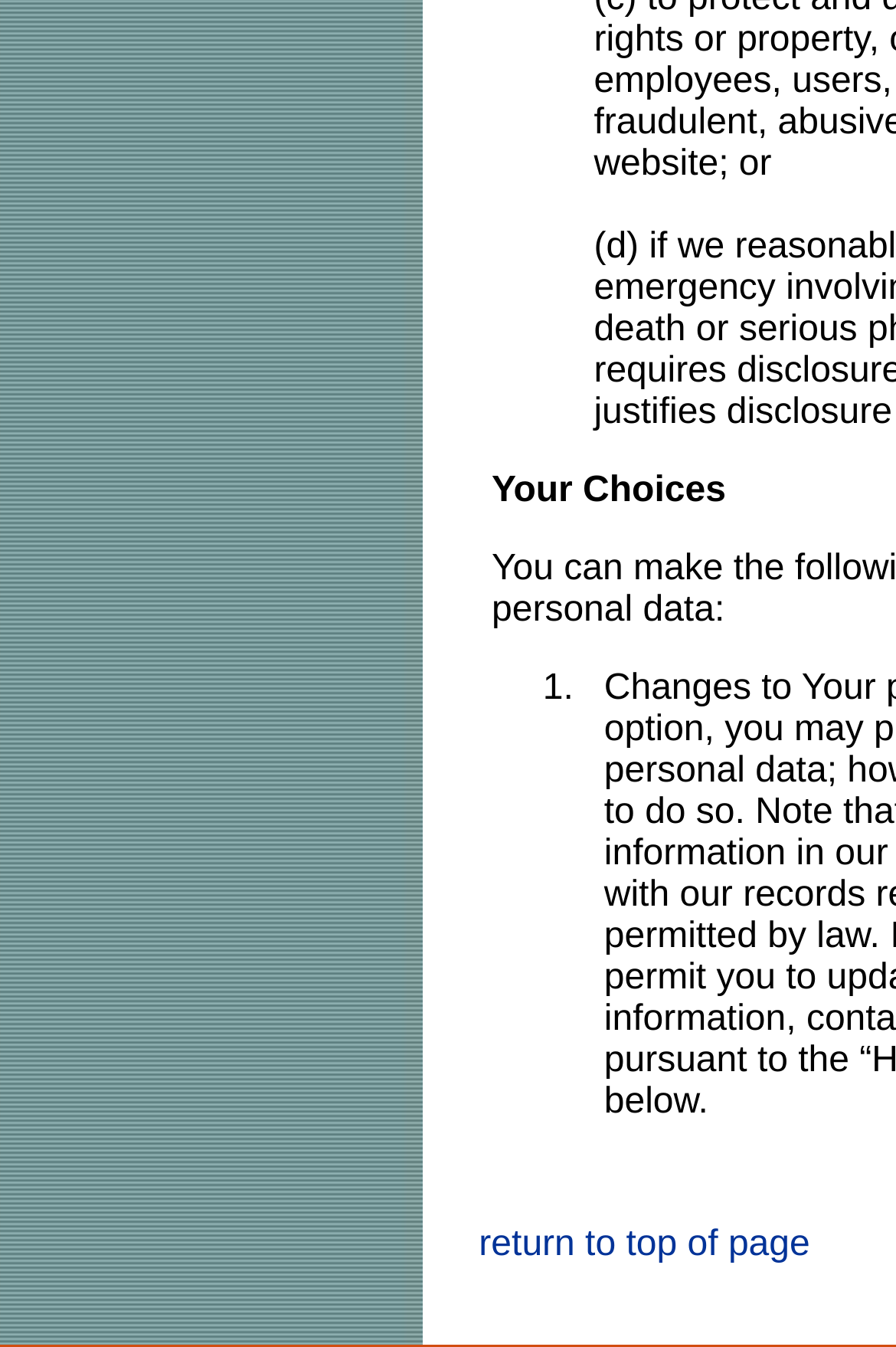What is the purpose of the link at the bottom?
Please provide a single word or phrase as your answer based on the screenshot.

Return to top of page